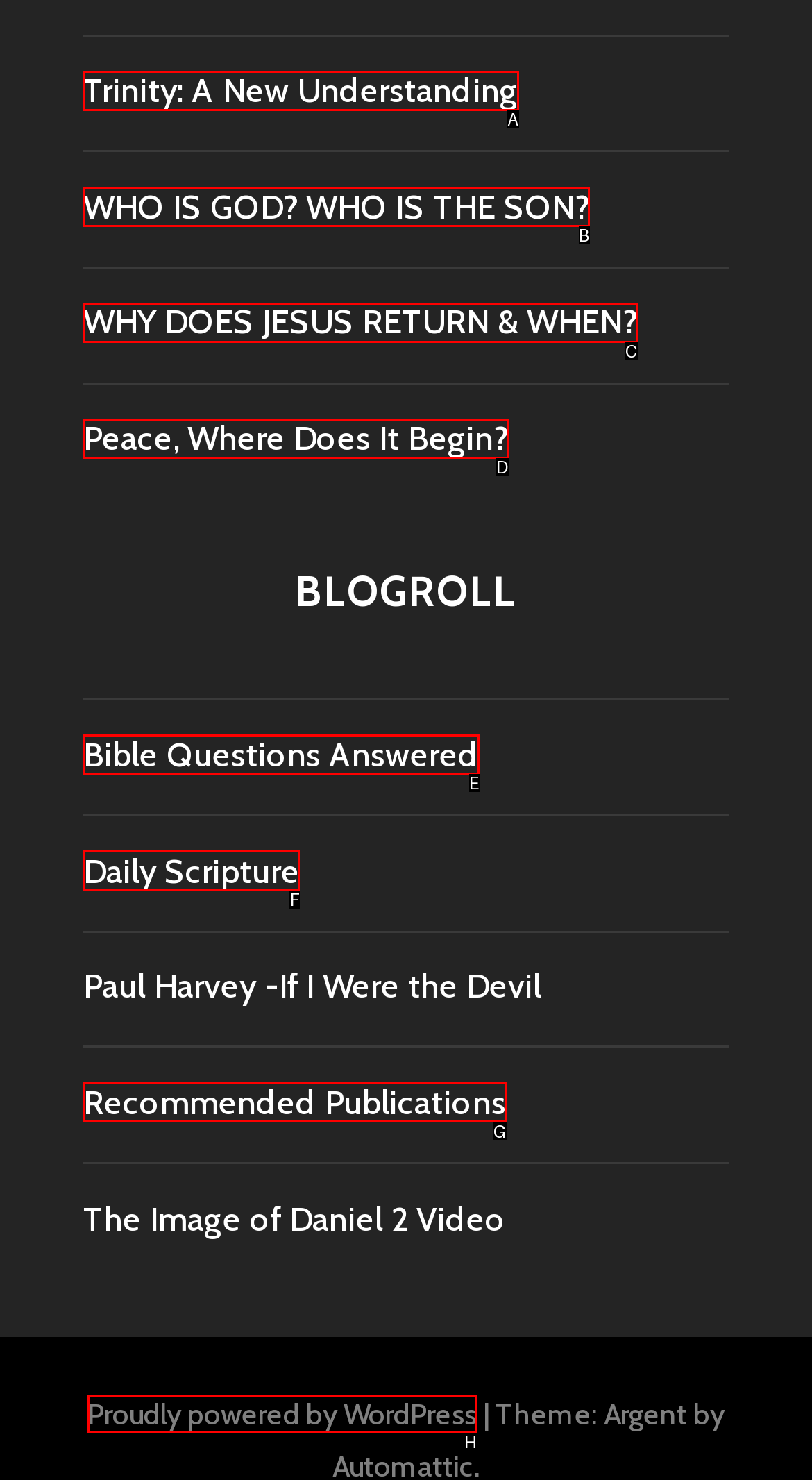Determine the HTML element to be clicked to complete the task: Check 'Daily Scripture'. Answer by giving the letter of the selected option.

F